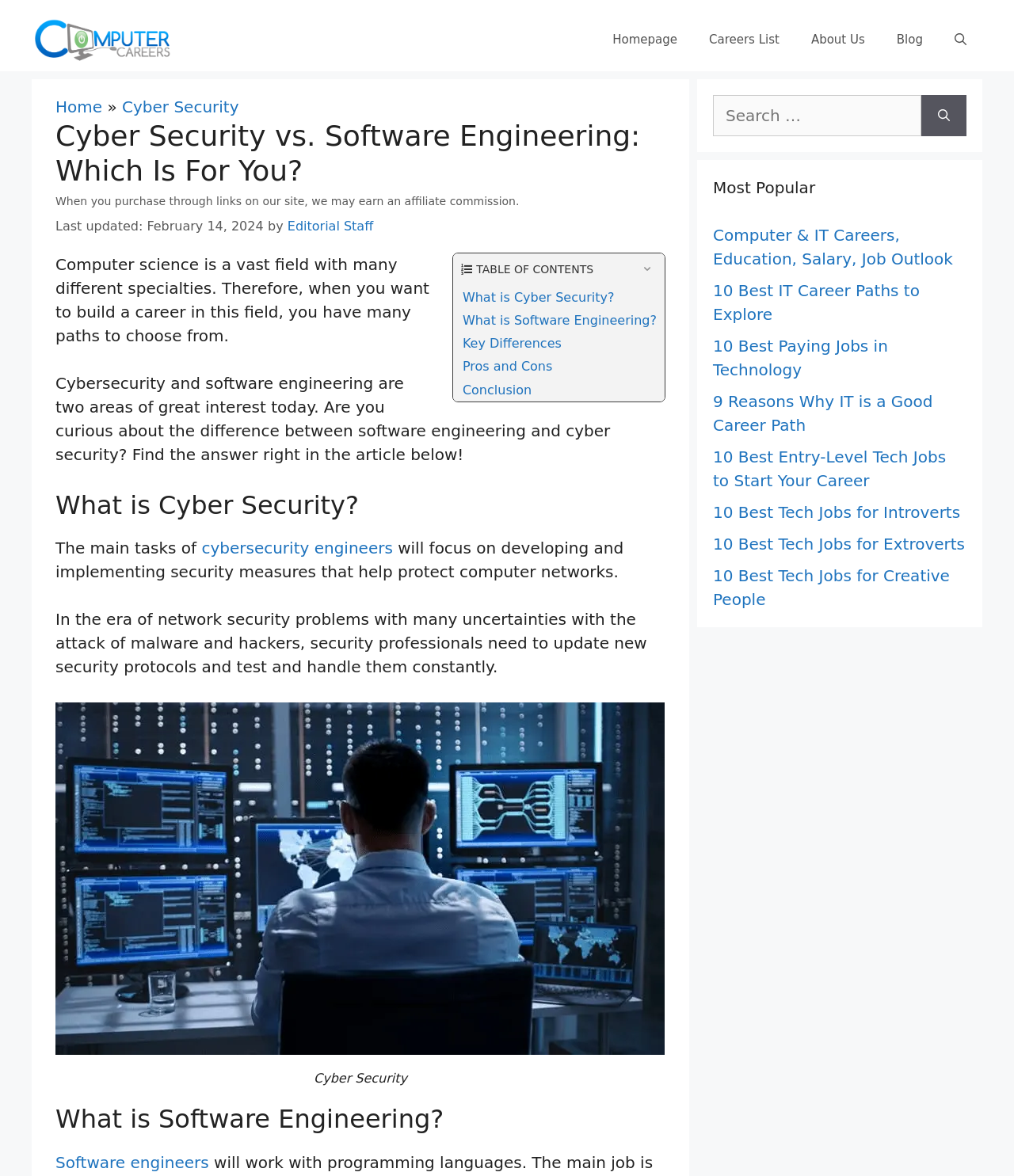Please specify the bounding box coordinates of the clickable section necessary to execute the following command: "Click on the 'ComputerCareers' link".

[0.031, 0.025, 0.172, 0.041]